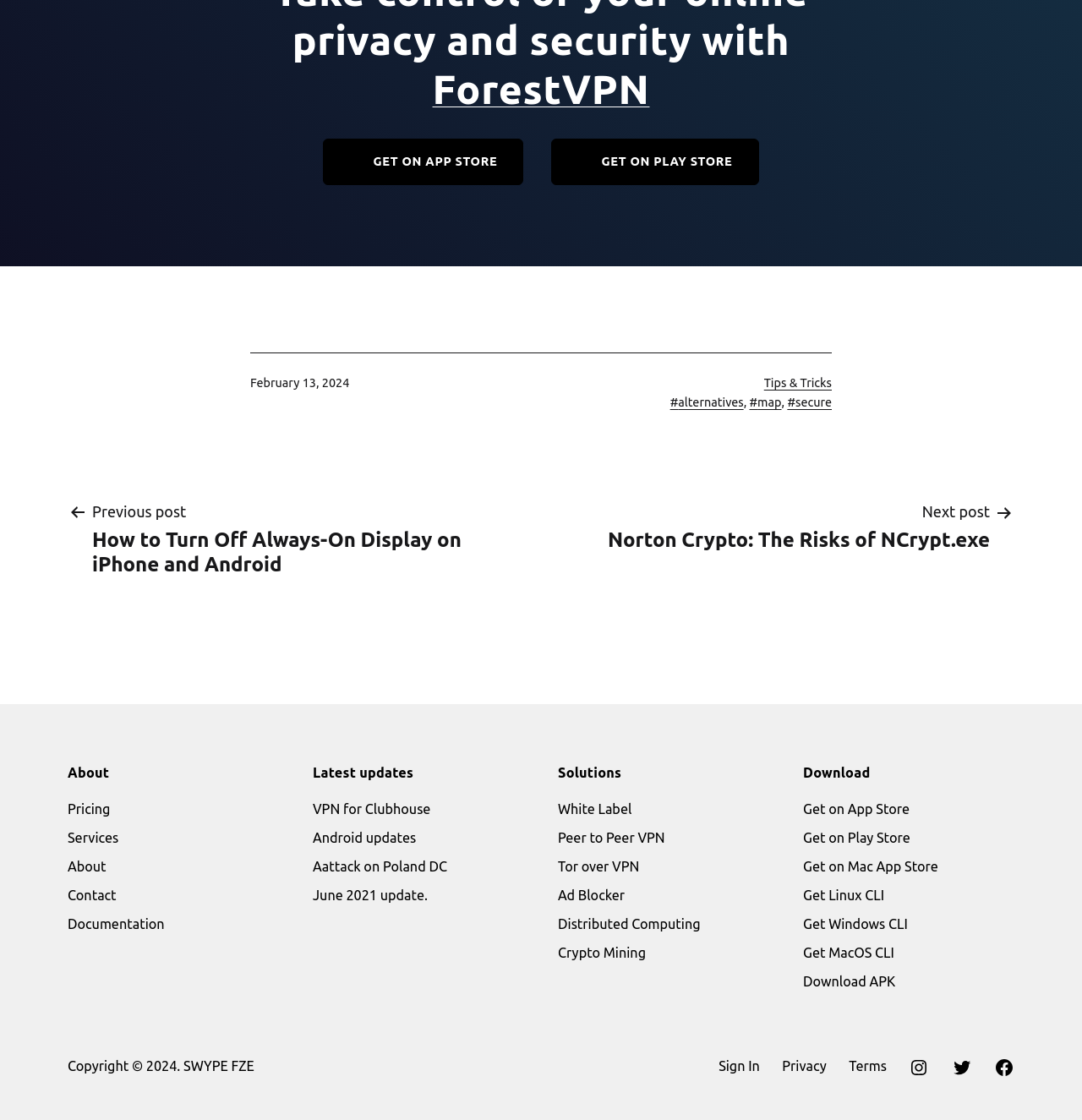Find the bounding box coordinates of the element you need to click on to perform this action: 'Learn about the pricing'. The coordinates should be represented by four float values between 0 and 1, in the format [left, top, right, bottom].

[0.062, 0.716, 0.102, 0.729]